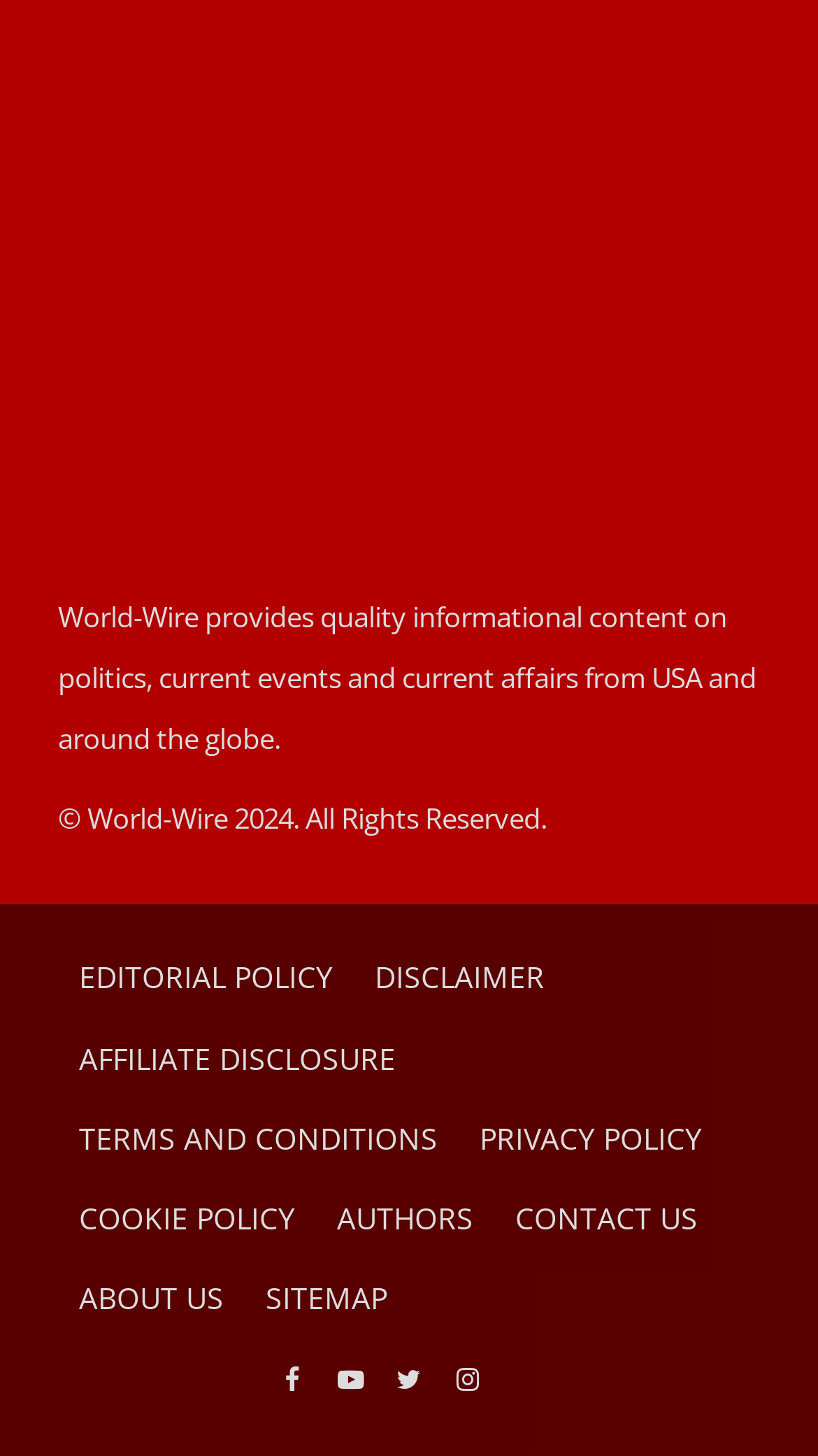Provide a thorough and detailed response to the question by examining the image: 
What is the year of copyright for World-Wire?

The static text on the webpage displays the copyright information, which includes the year 2024, indicating that the copyright is reserved for World-Wire until 2024.